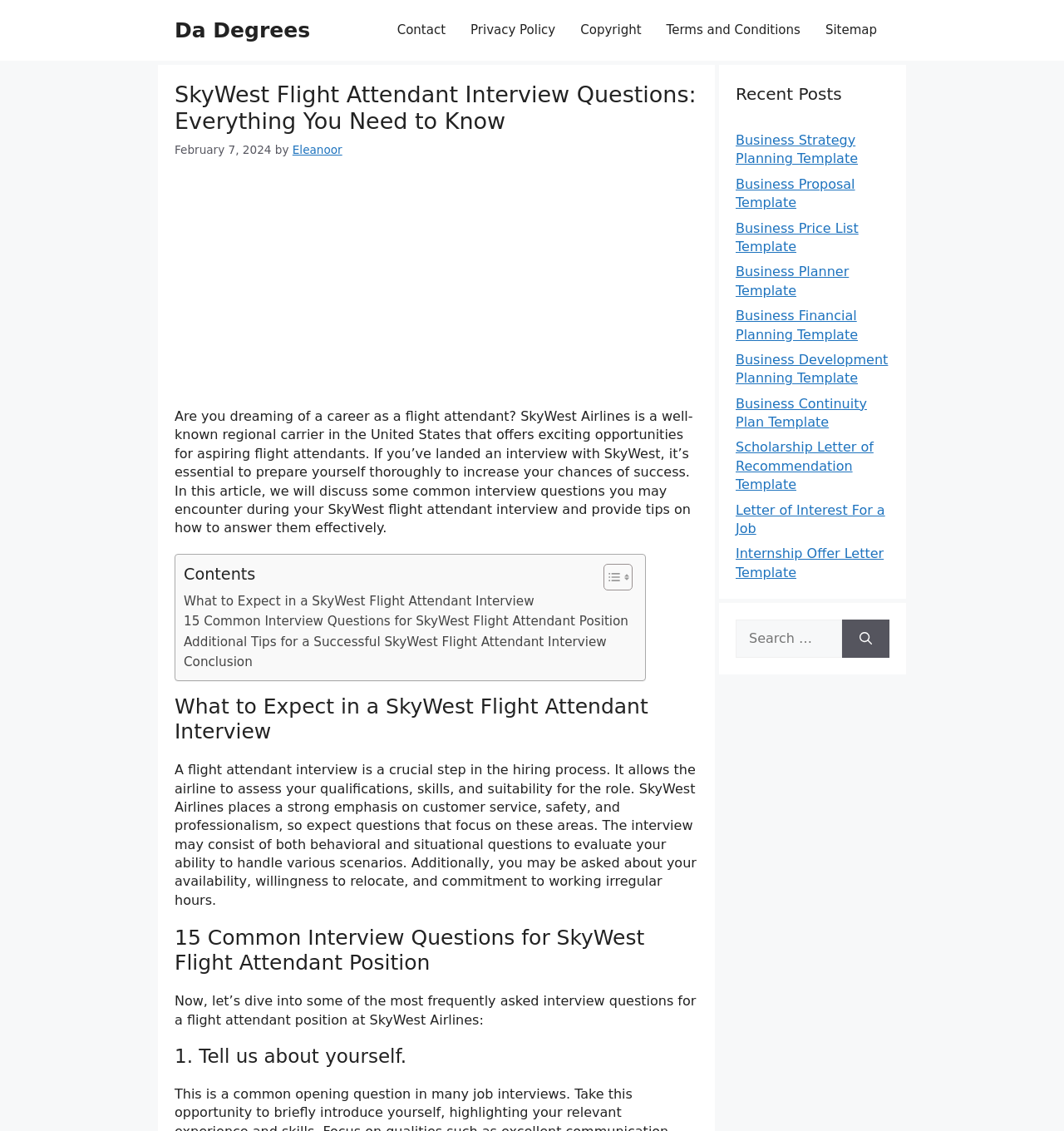Predict the bounding box of the UI element that fits this description: "Business Strategy Planning Template".

[0.691, 0.117, 0.806, 0.147]